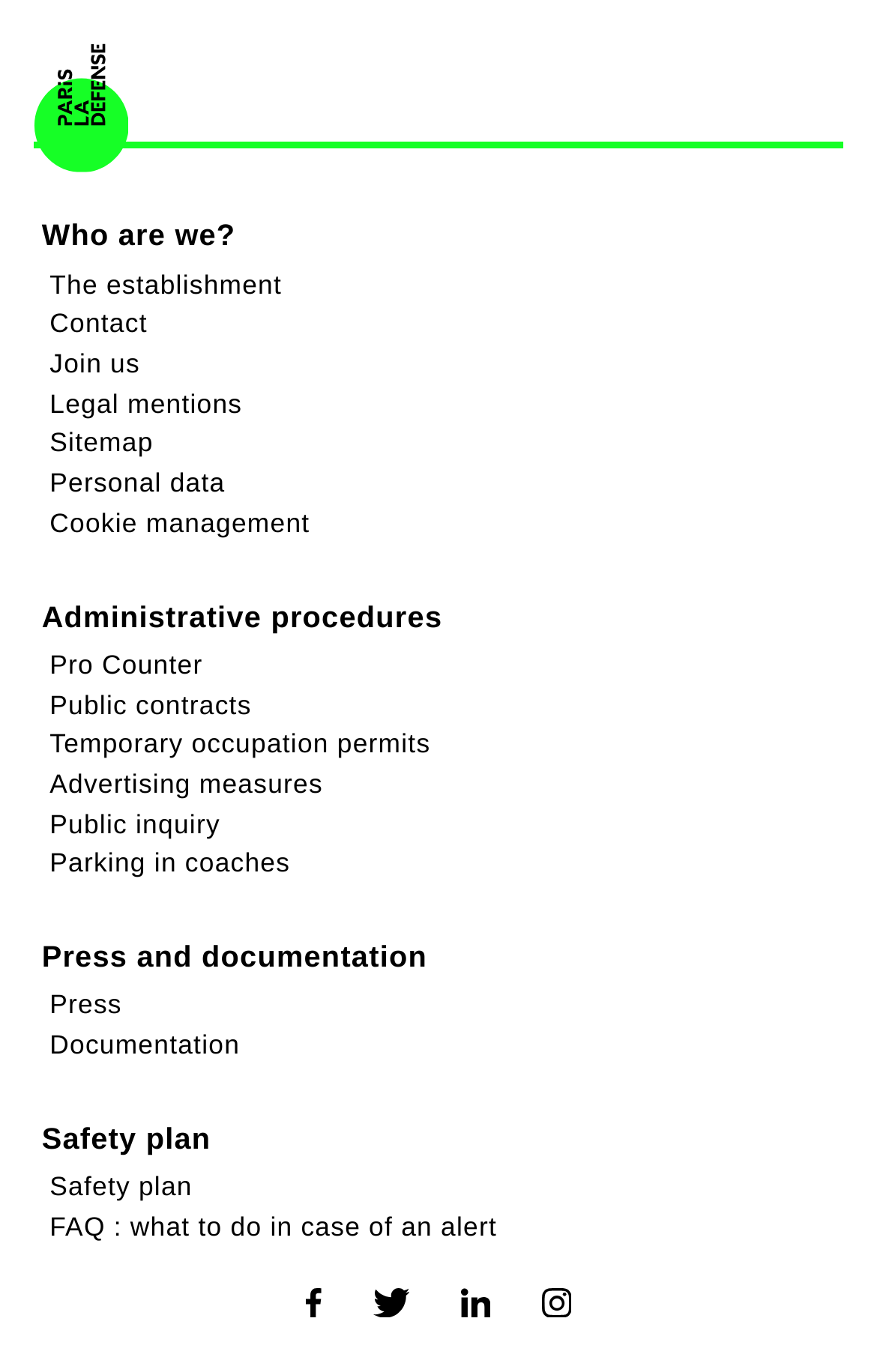Based on the visual content of the image, answer the question thoroughly: What is the topic of the second section?

The second section starts with the text 'Administrative procedures', which indicates that this section is related to administrative procedures.